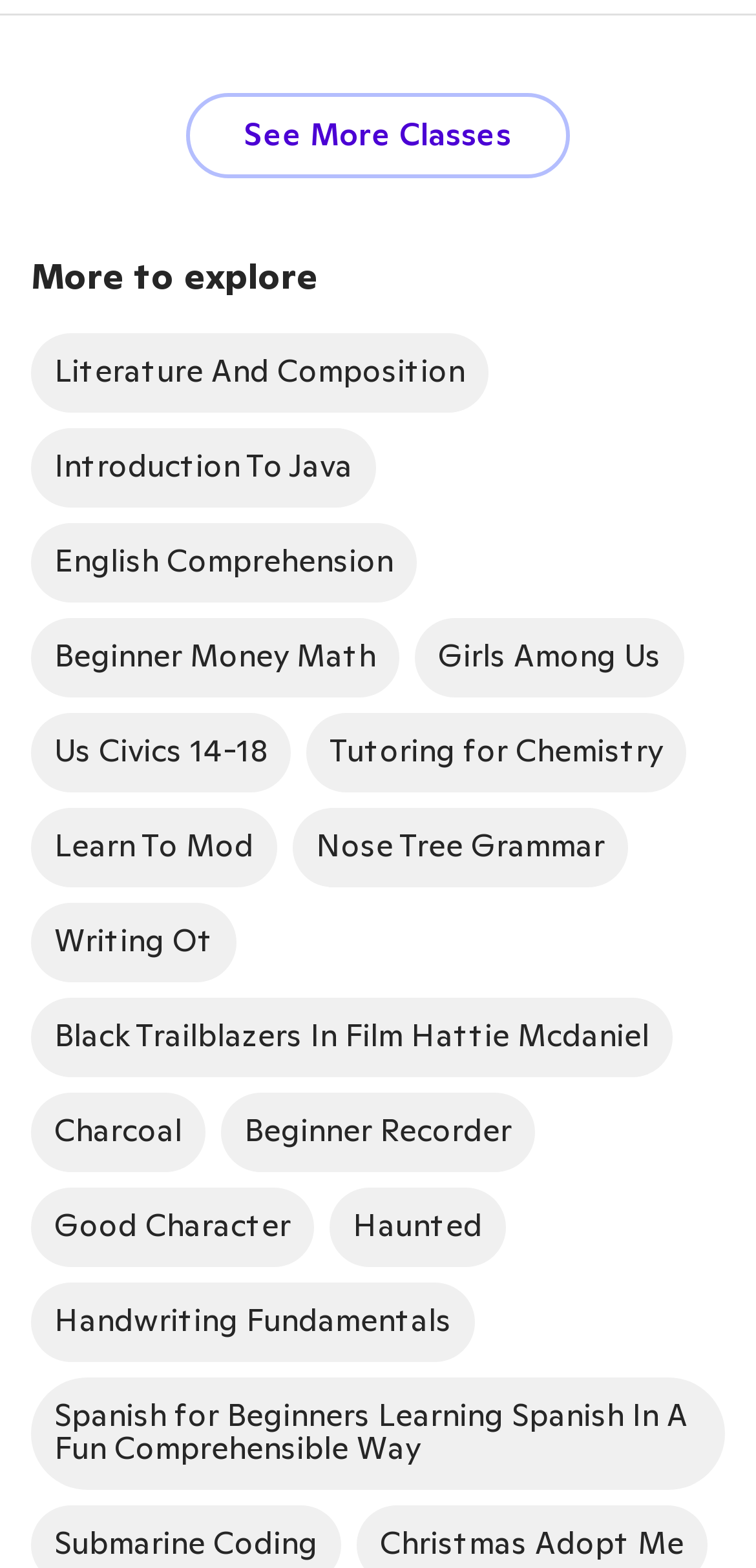Determine the bounding box coordinates of the region to click in order to accomplish the following instruction: "Explore more classes". Provide the coordinates as four float numbers between 0 and 1, specifically [left, top, right, bottom].

[0.246, 0.059, 0.754, 0.113]